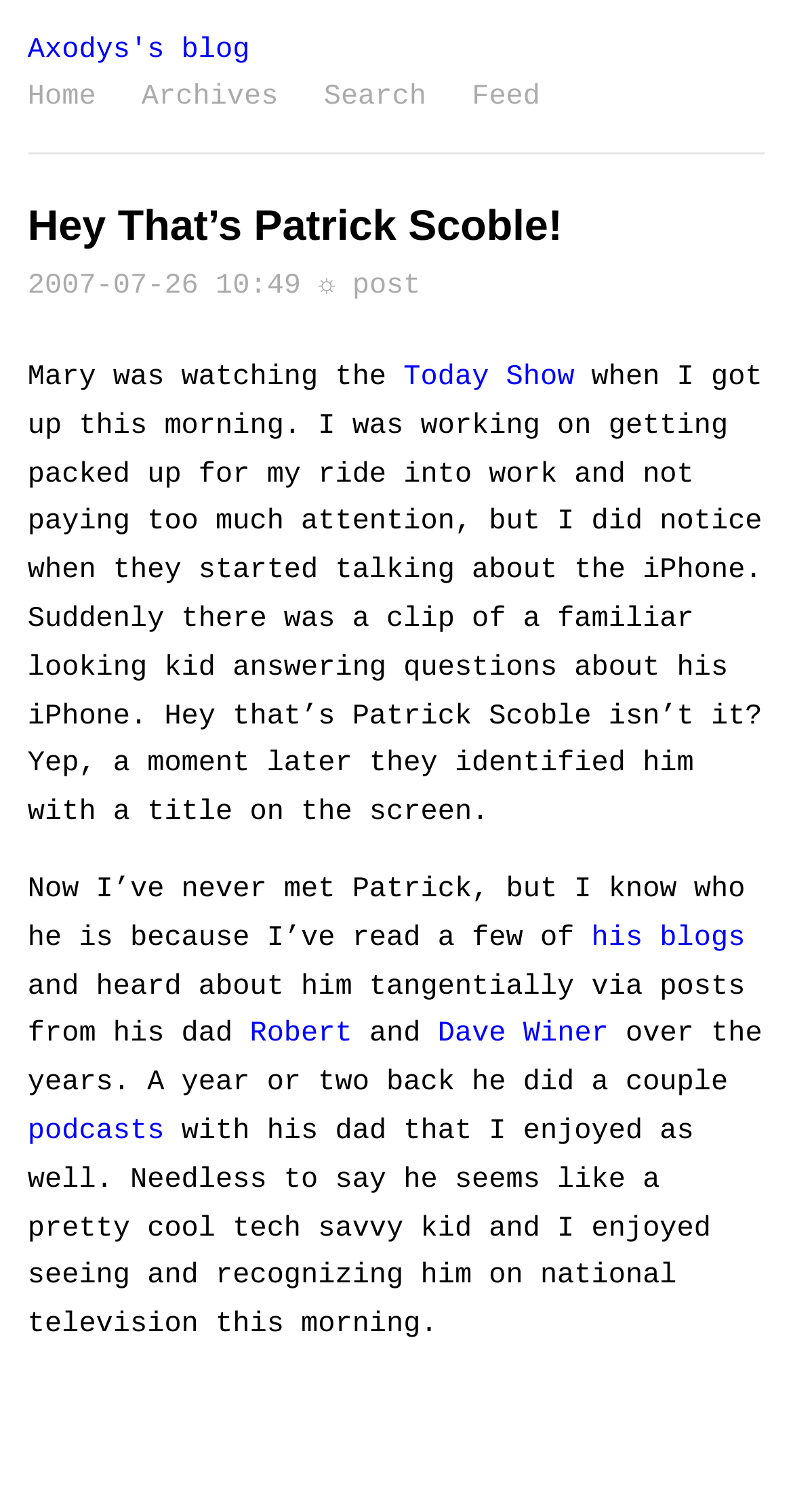Provide the bounding box coordinates of the HTML element this sentence describes: "his blogs". The bounding box coordinates consist of four float numbers between 0 and 1, i.e., [left, top, right, bottom].

[0.746, 0.61, 0.94, 0.631]